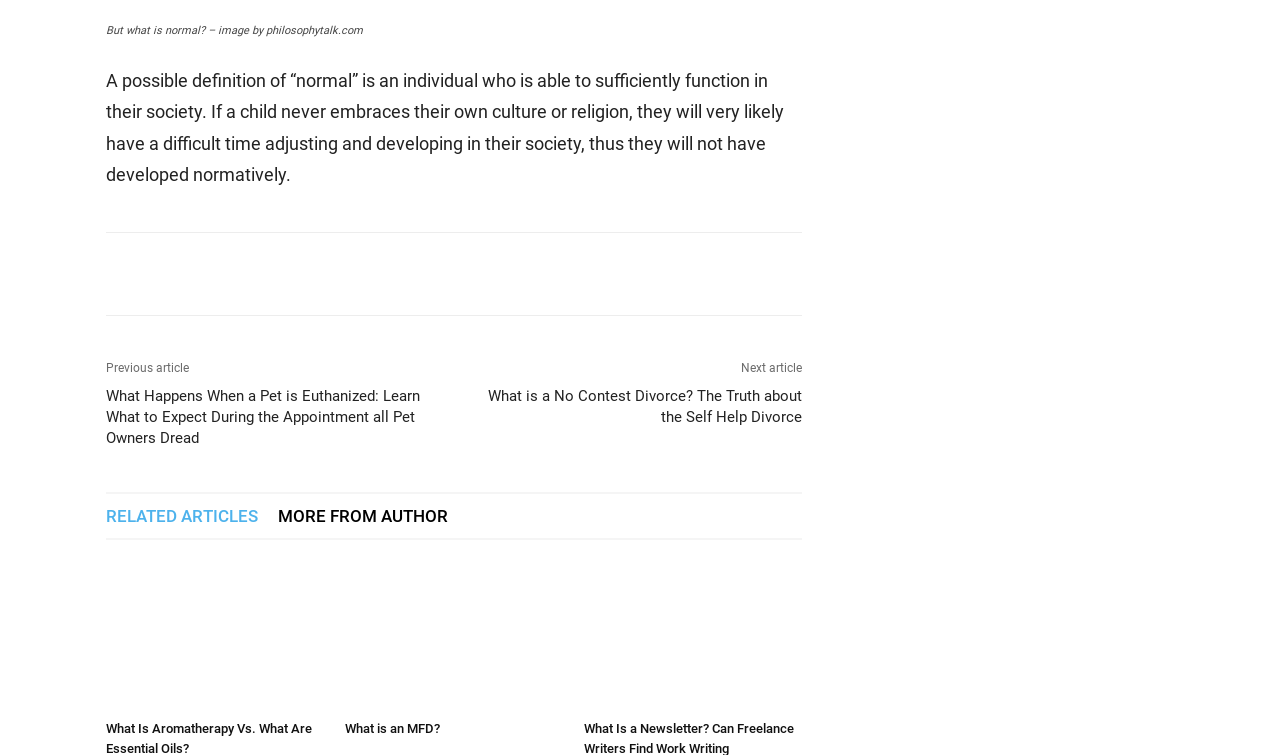Find the bounding box coordinates for the area that must be clicked to perform this action: "Read the previous article".

[0.083, 0.479, 0.148, 0.497]